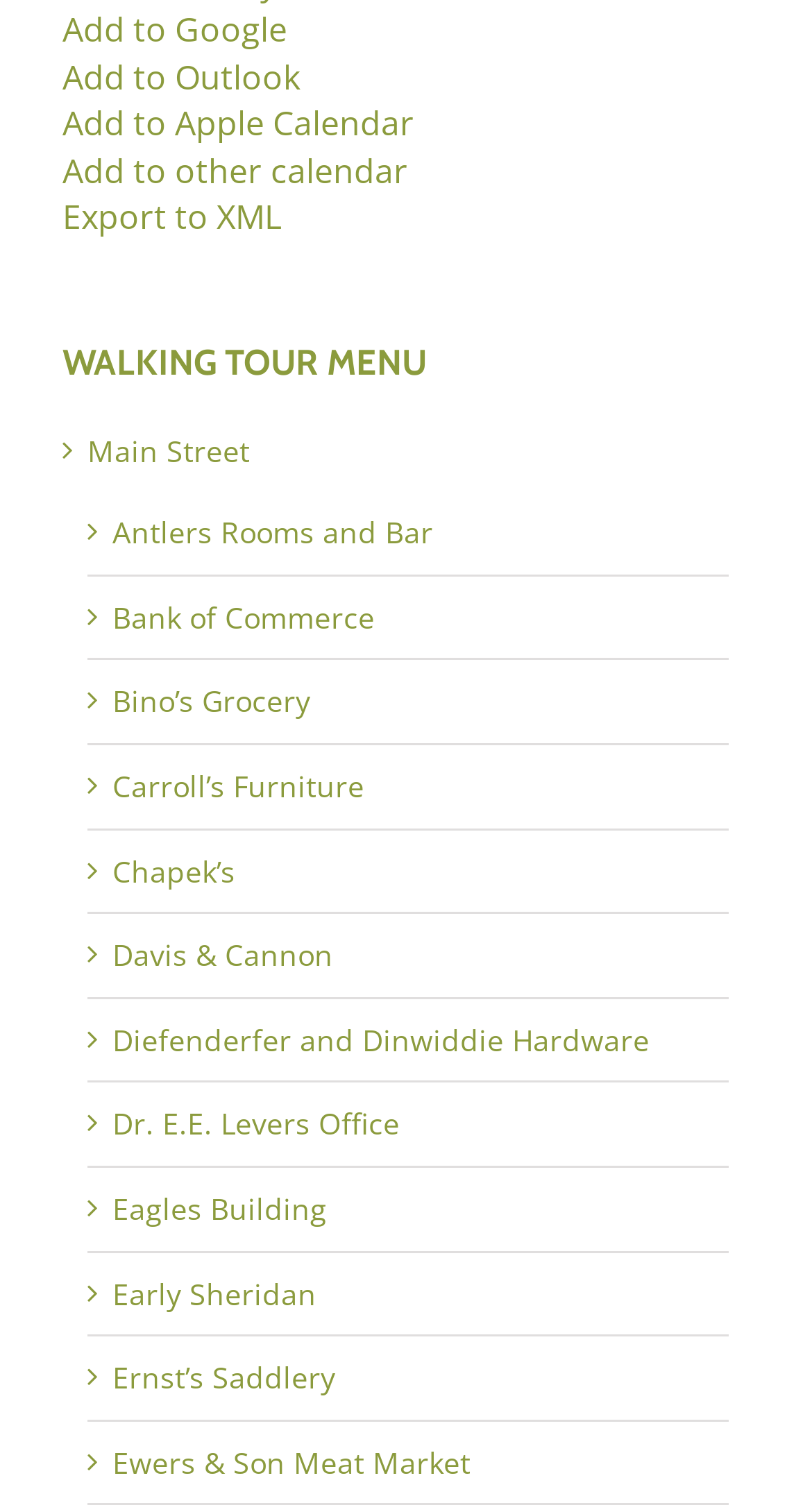Find the bounding box coordinates for the area that must be clicked to perform this action: "View Main Street".

[0.108, 0.284, 0.308, 0.311]